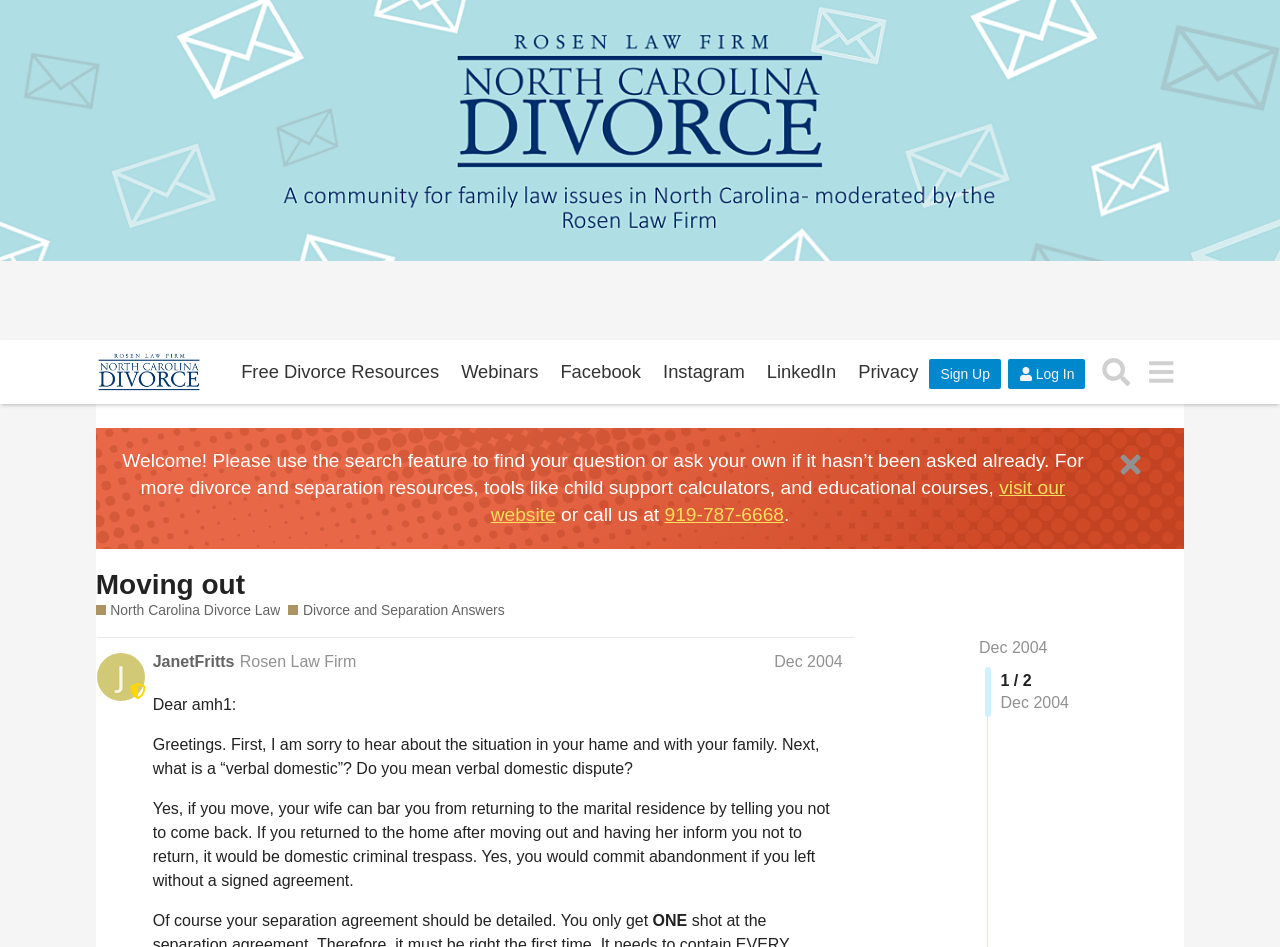Could you highlight the region that needs to be clicked to execute the instruction: "Visit the website"?

[0.383, 0.504, 0.832, 0.554]